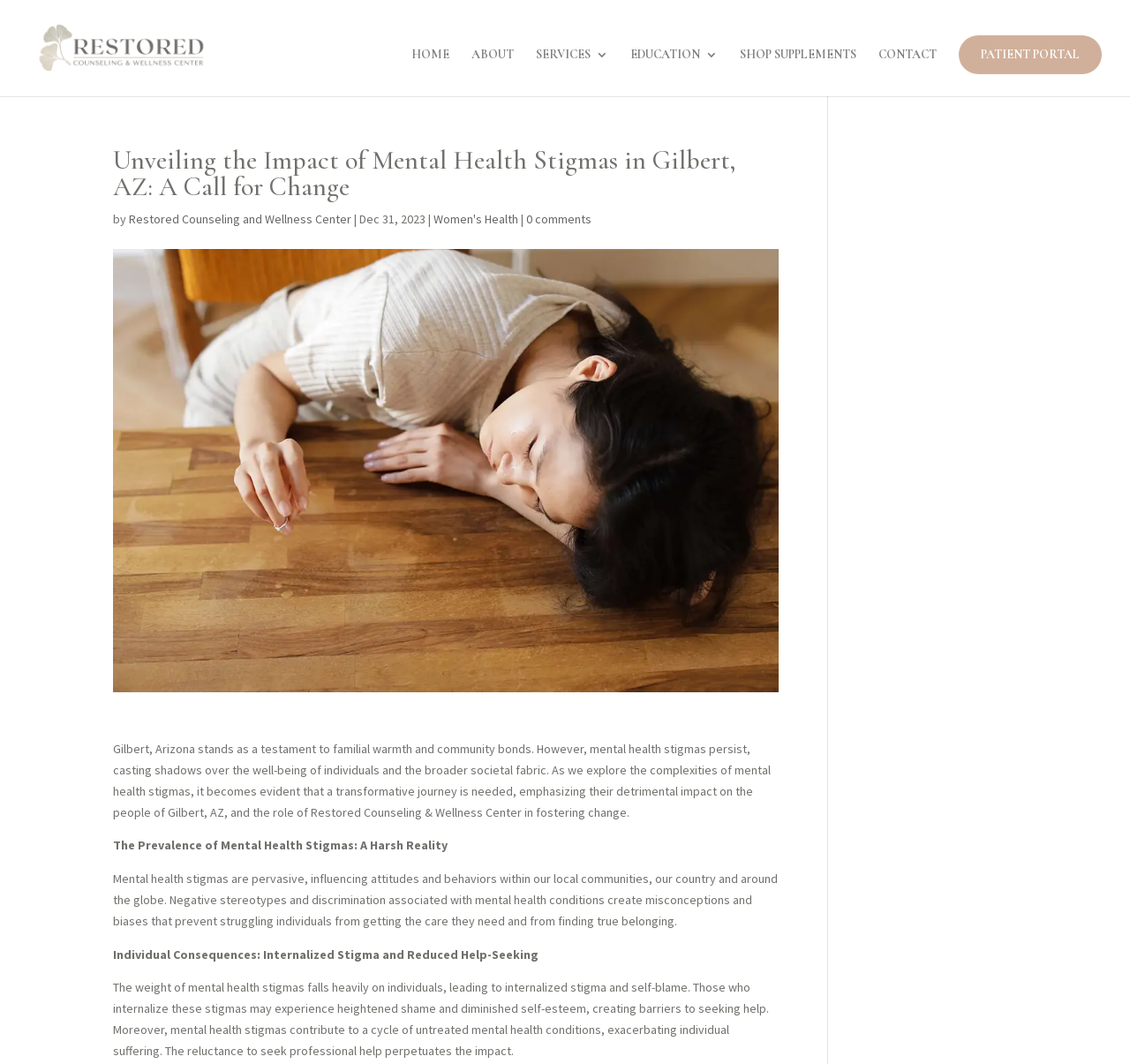Identify the primary heading of the webpage and provide its text.

Unveiling the Impact of Mental Health Stigmas in Gilbert, AZ: A Call for Change